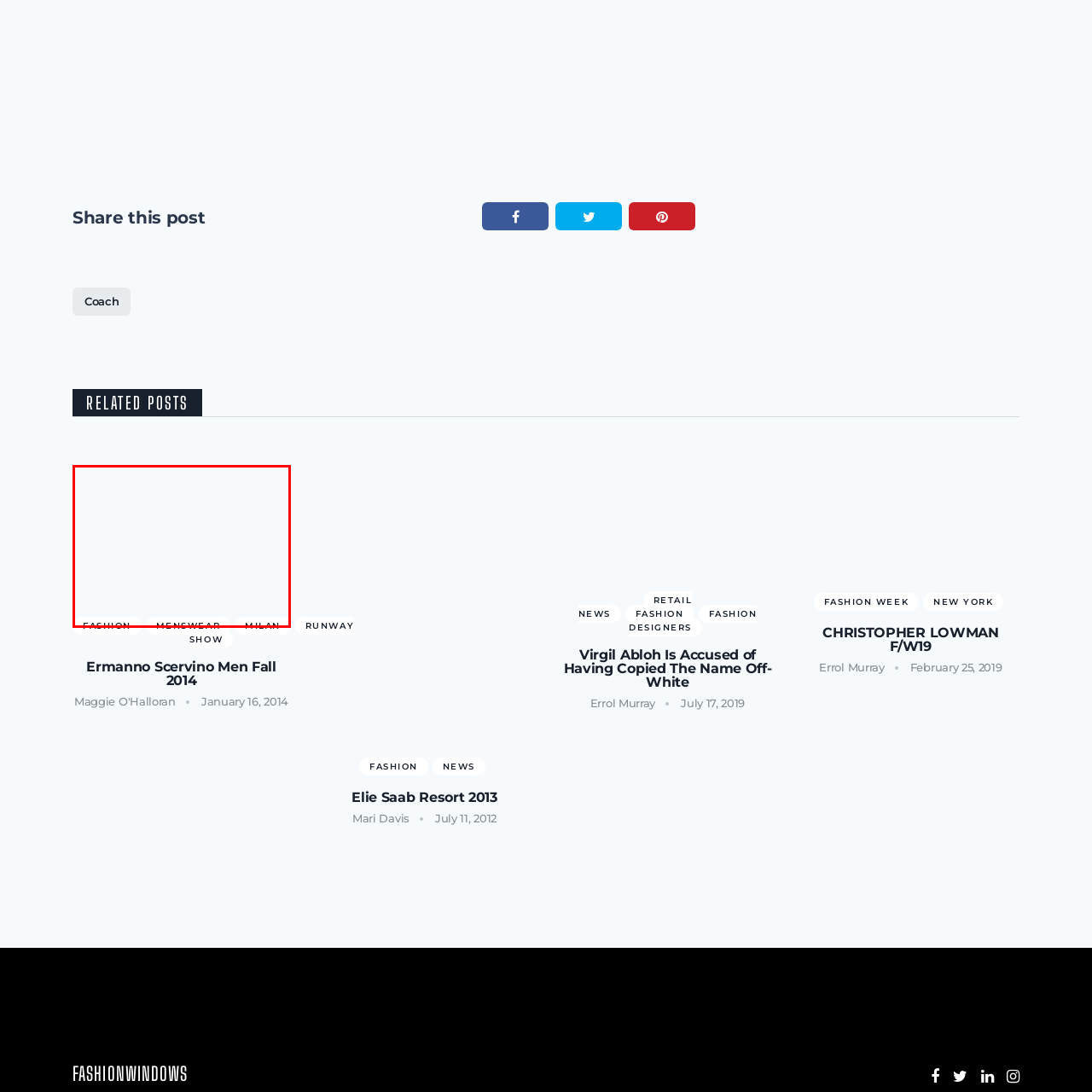What is the focus of the 'MILAN' link?
Inspect the image indicated by the red outline and answer the question with a single word or short phrase.

Milan's influence in fashion